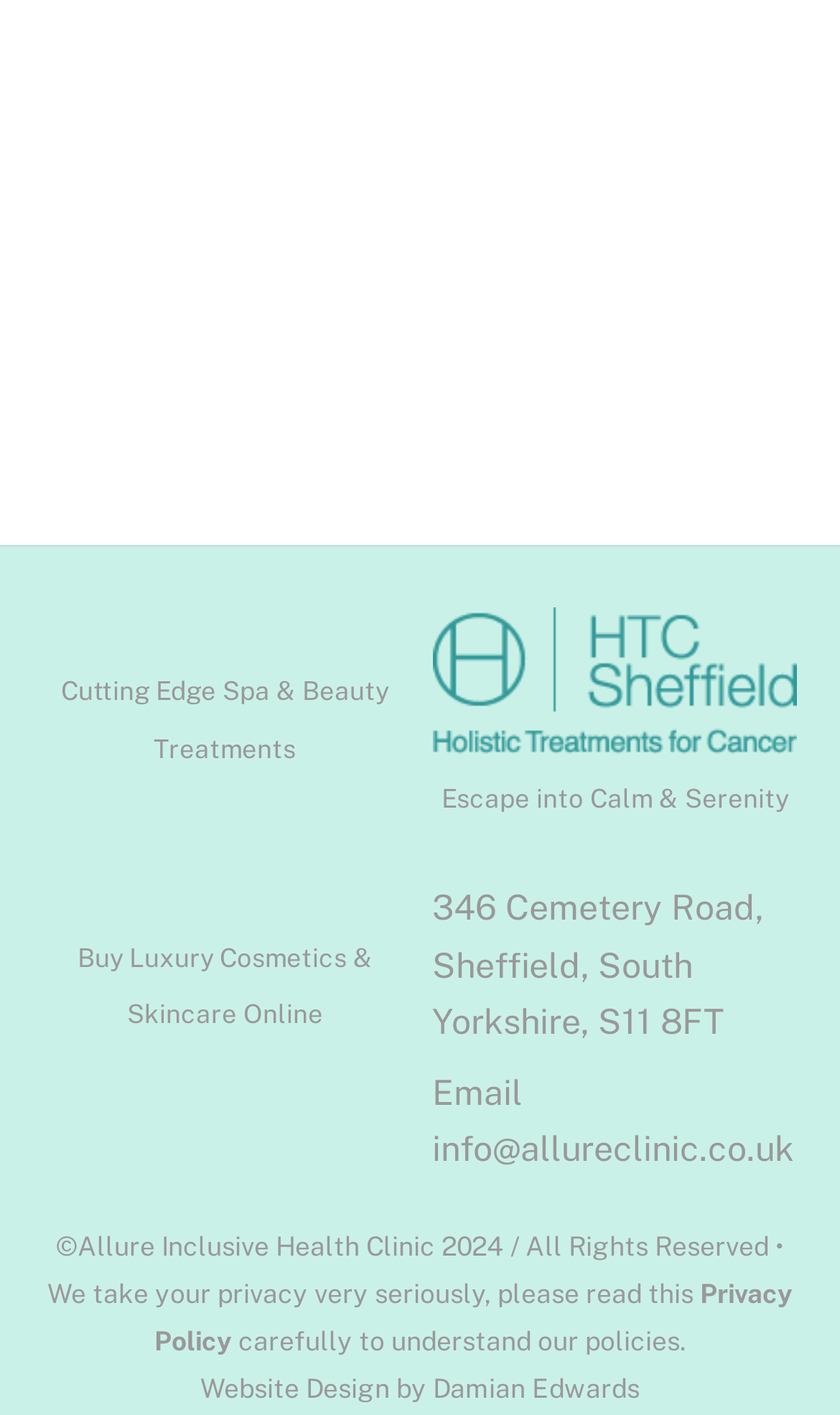What is the purpose of the link 'Cutting Edge Spa & Beauty Treatments'? Look at the image and give a one-word or short phrase answer.

To access spa and beauty treatments